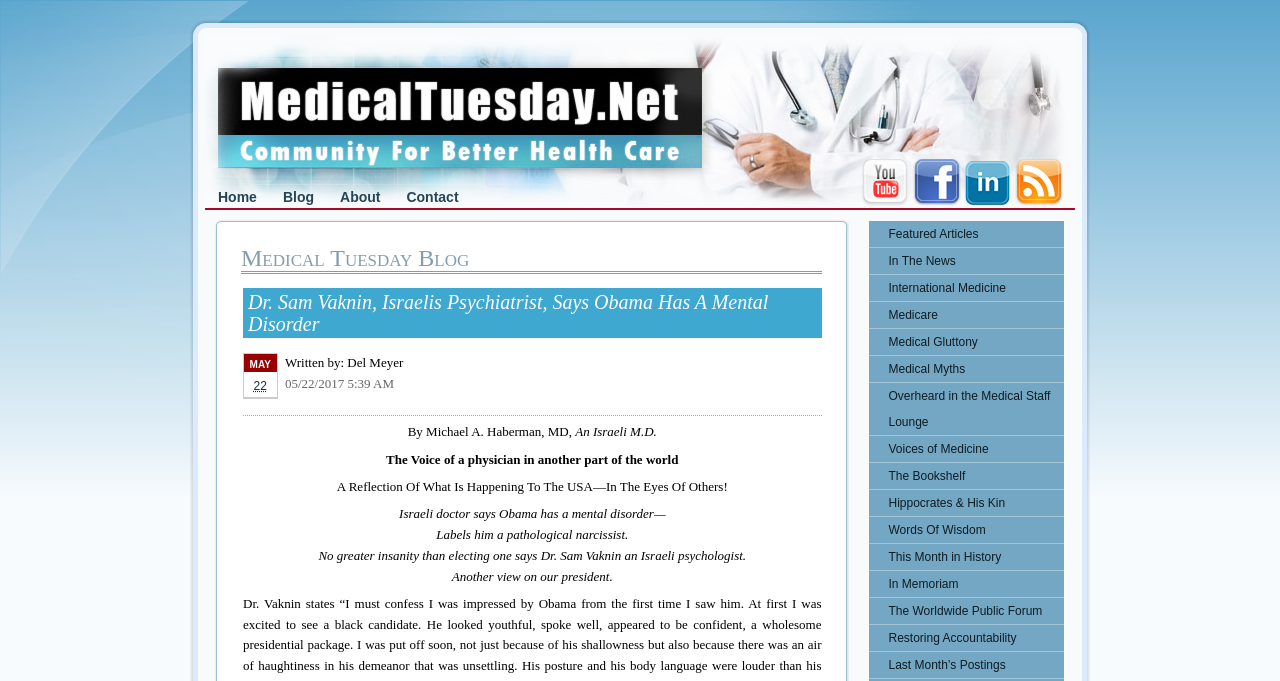Please identify the bounding box coordinates of the element that needs to be clicked to execute the following command: "Visit the Youtube channel". Provide the bounding box using four float numbers between 0 and 1, formatted as [left, top, right, bottom].

[0.673, 0.286, 0.71, 0.308]